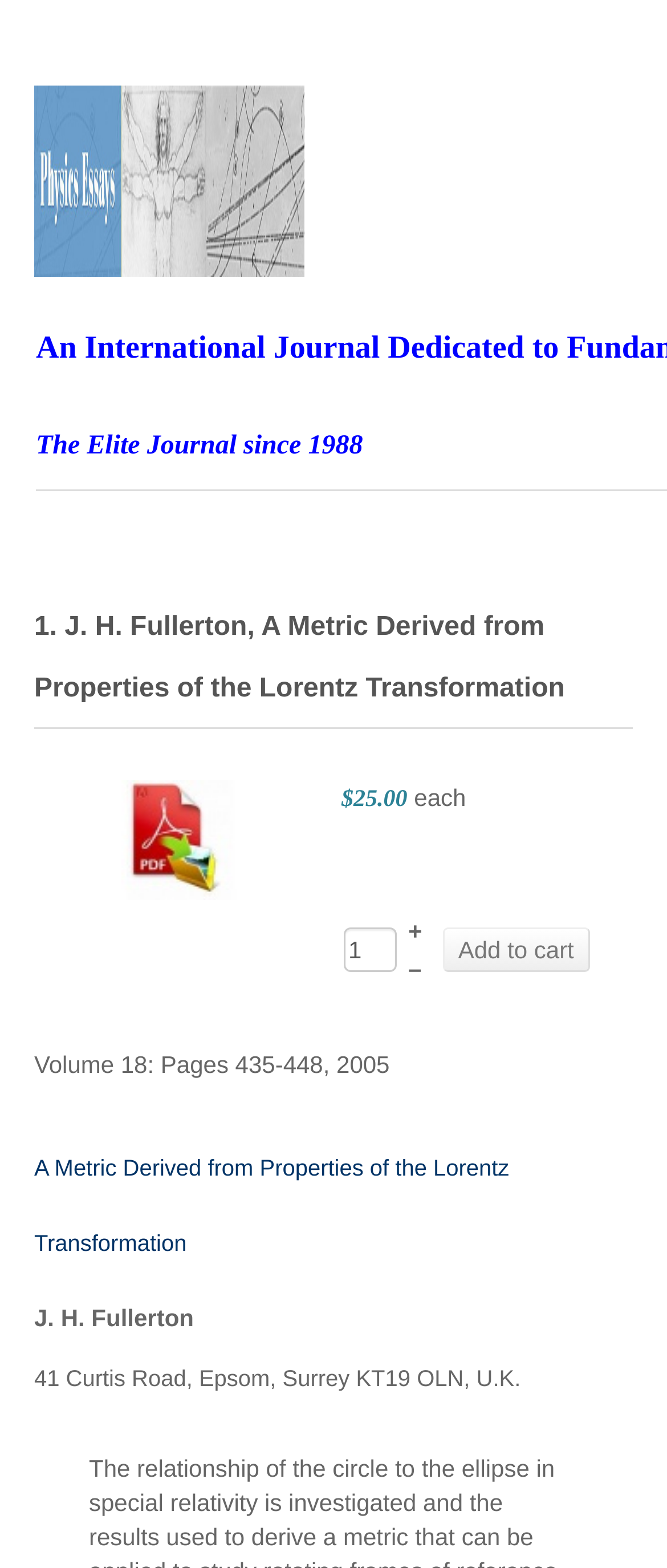What is the title of the journal article?
Using the image, answer in one word or phrase.

A Metric Derived from Properties of the Lorentz Transformation